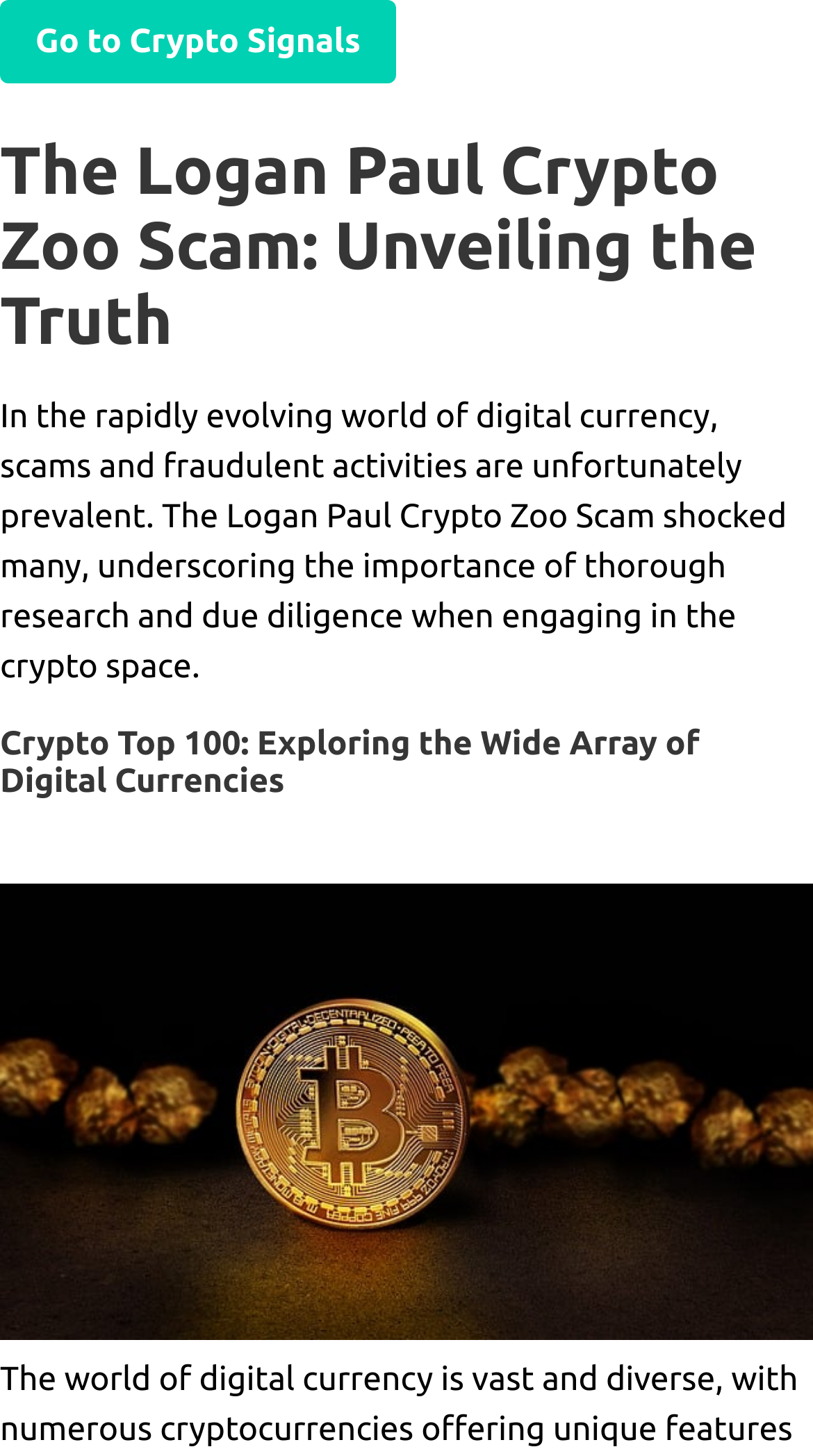Determine the webpage's heading and output its text content.

The Logan Paul Crypto Zoo Scam: Unveiling the Truth